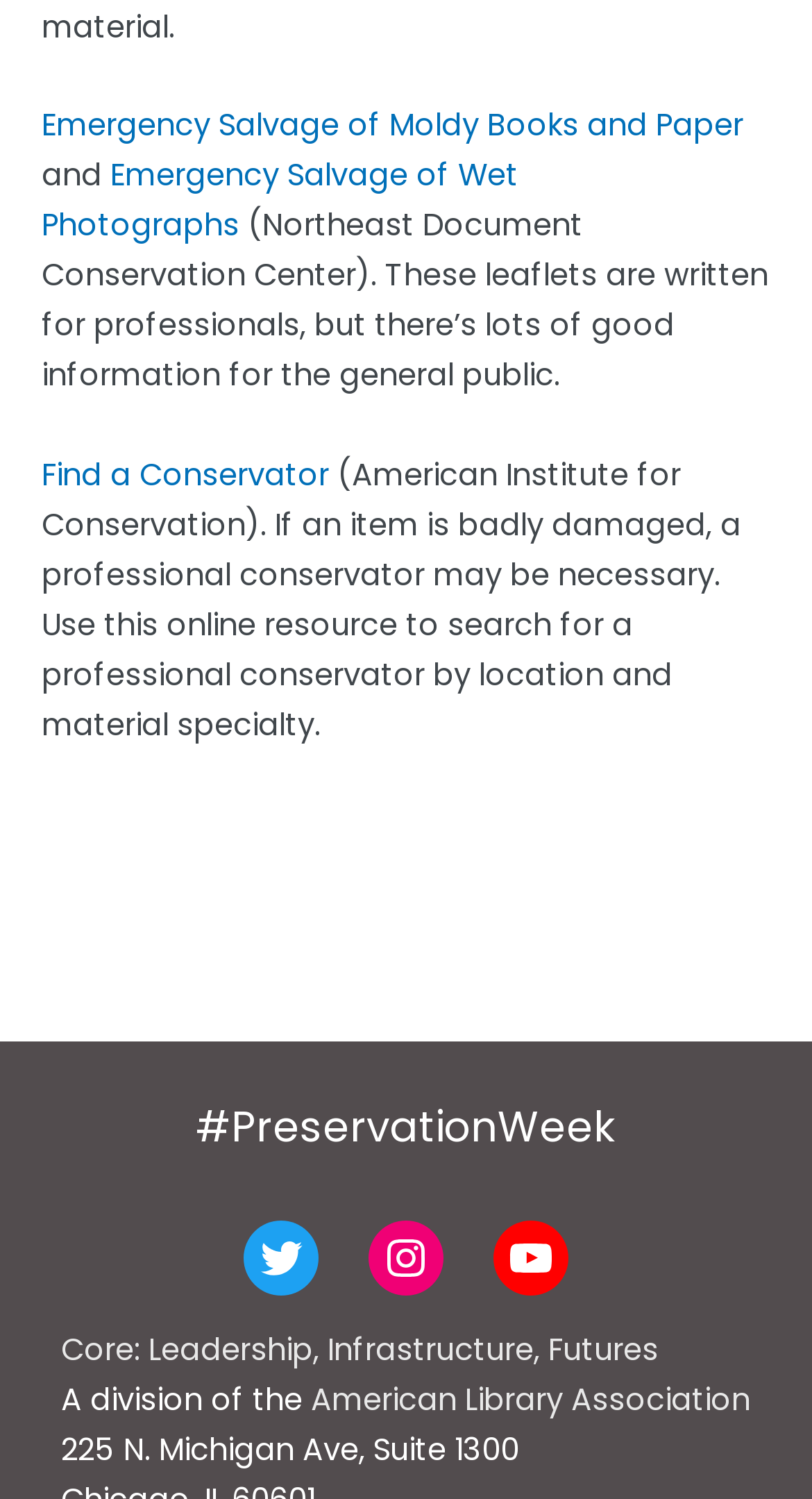Determine the bounding box for the UI element described here: "Twitter".

[0.3, 0.814, 0.392, 0.864]